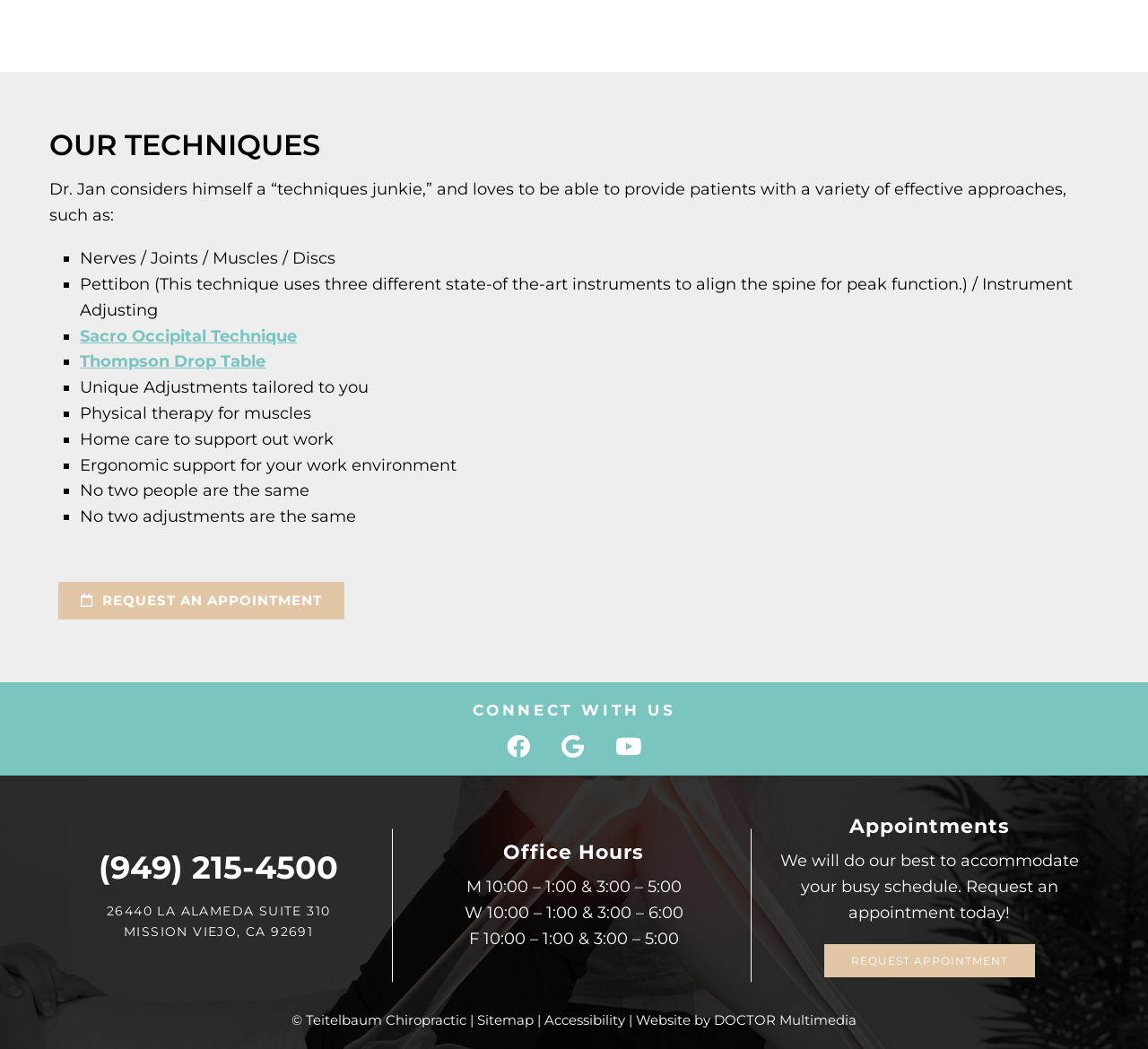How can you request an appointment?
Based on the image, answer the question with a single word or brief phrase.

By clicking the 'REQUEST AN APPOINTMENT' link